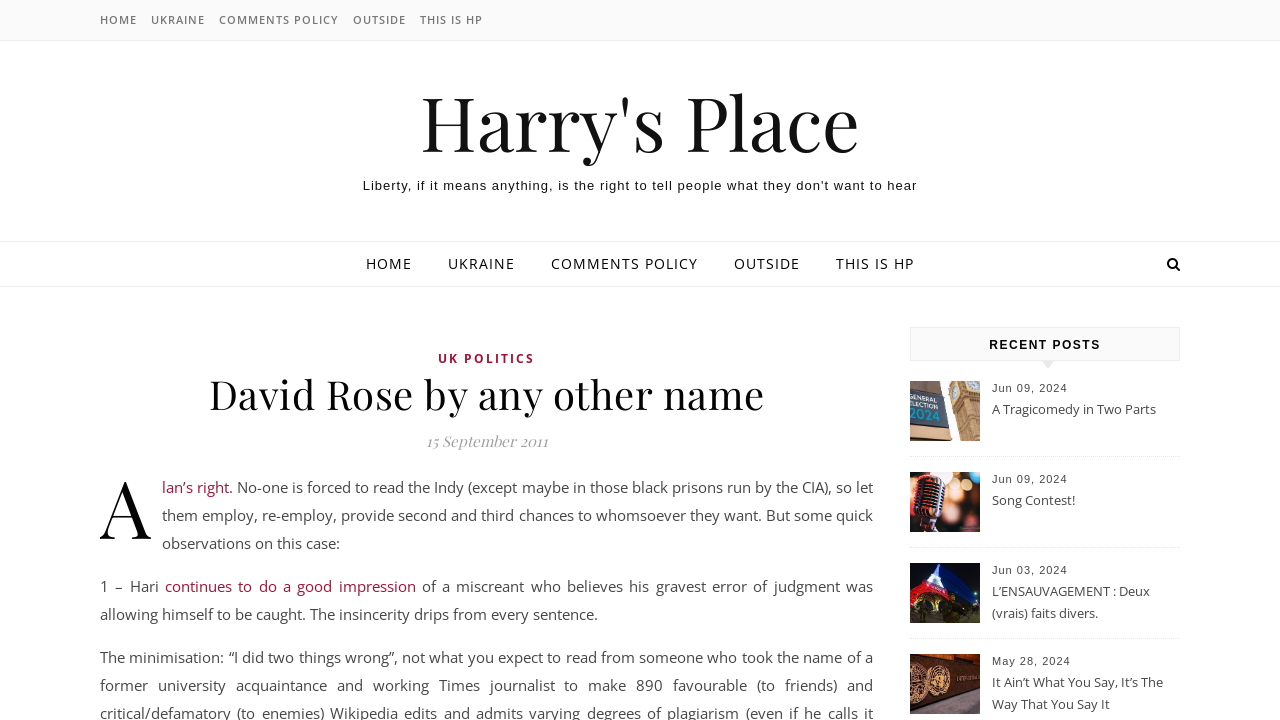Could you locate the bounding box coordinates for the section that should be clicked to accomplish this task: "check comments policy".

[0.167, 0.0, 0.269, 0.056]